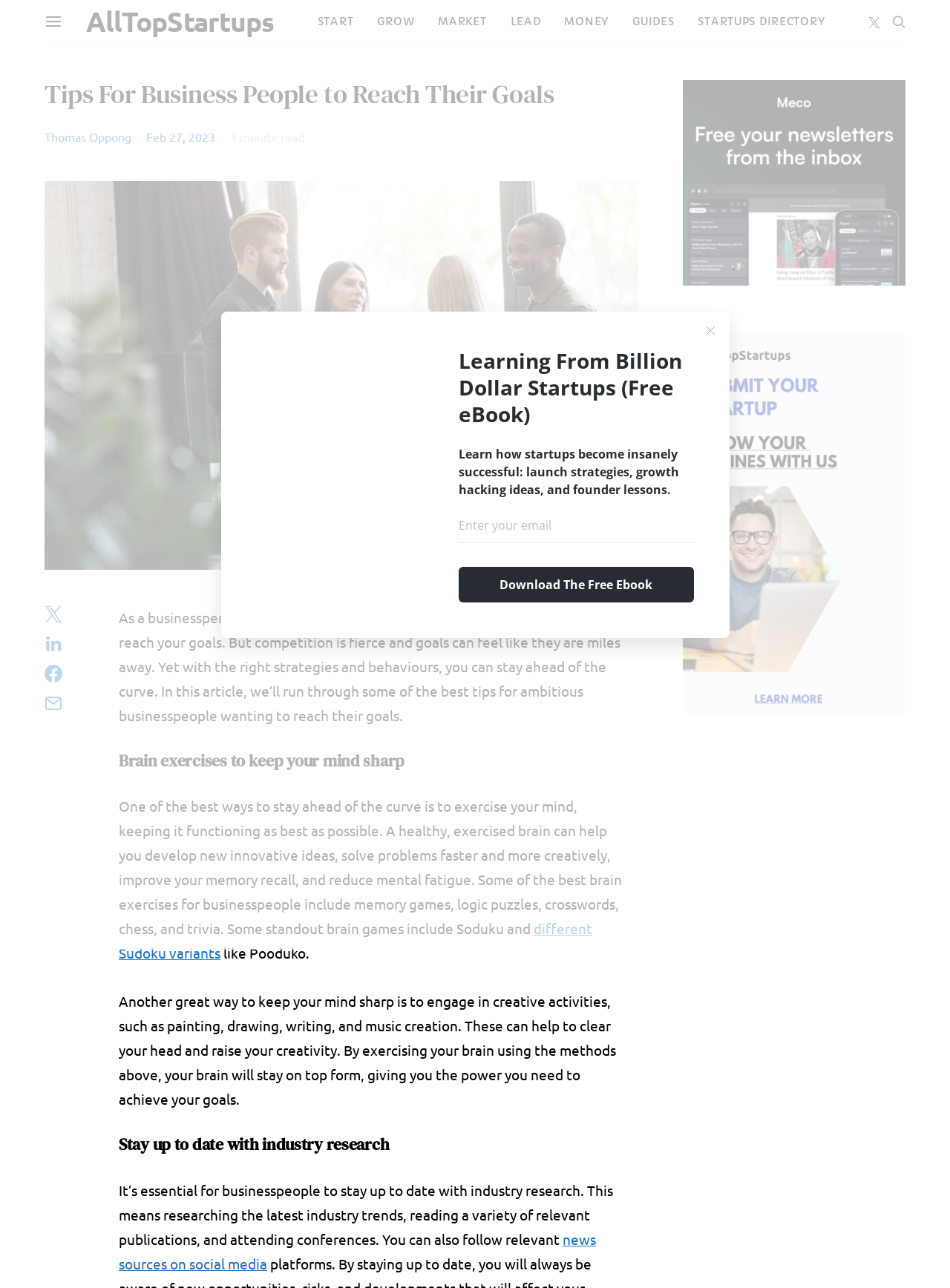How many main sections are there in the article?
Please respond to the question with a detailed and informative answer.

I read the article and found that it is divided into three main sections, each with a heading, which are 'Brain exercises to keep your mind sharp', 'Stay up to date with industry research', and another section that is not explicitly titled.